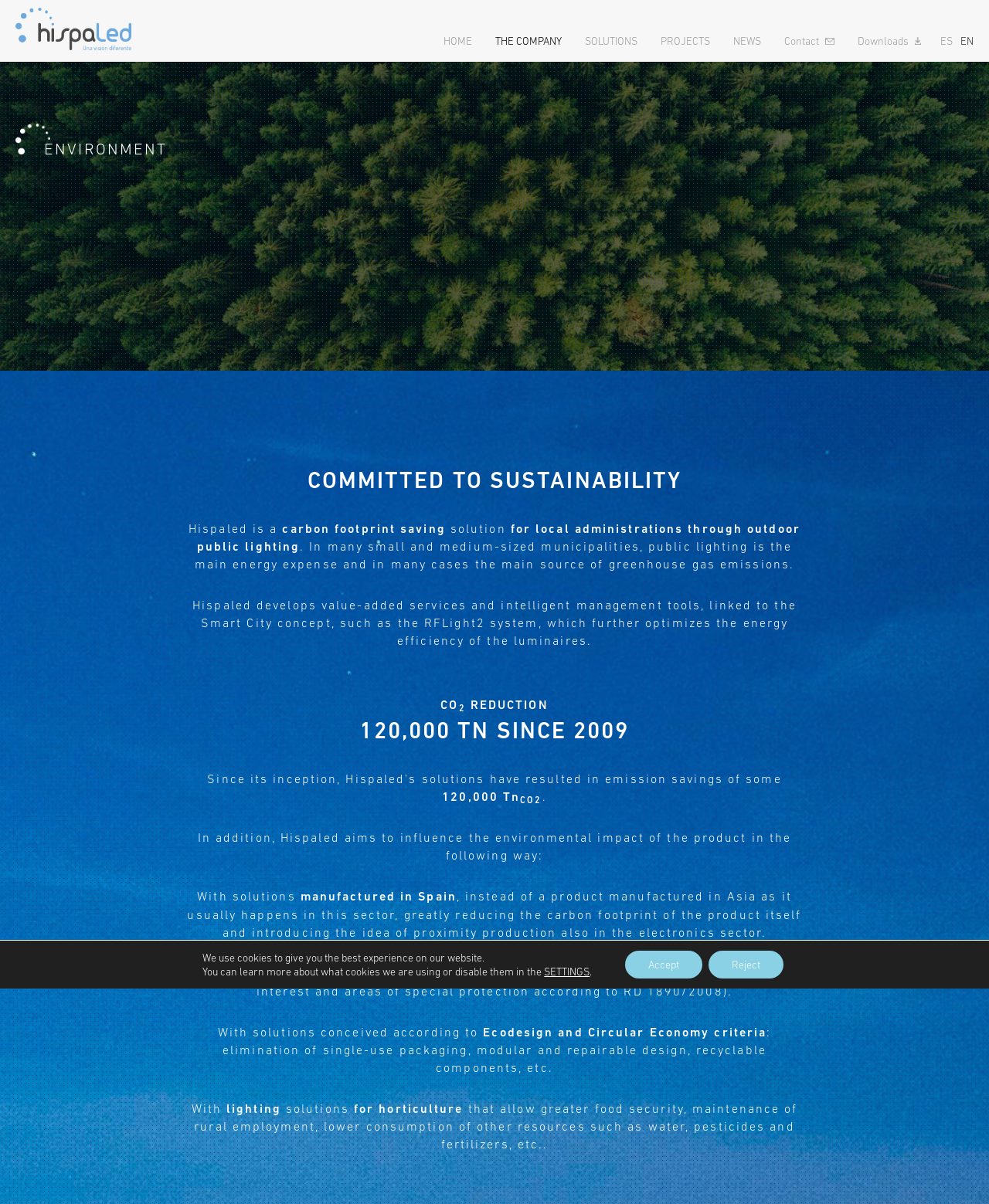What is the company's focus?
Answer briefly with a single word or phrase based on the image.

Environment